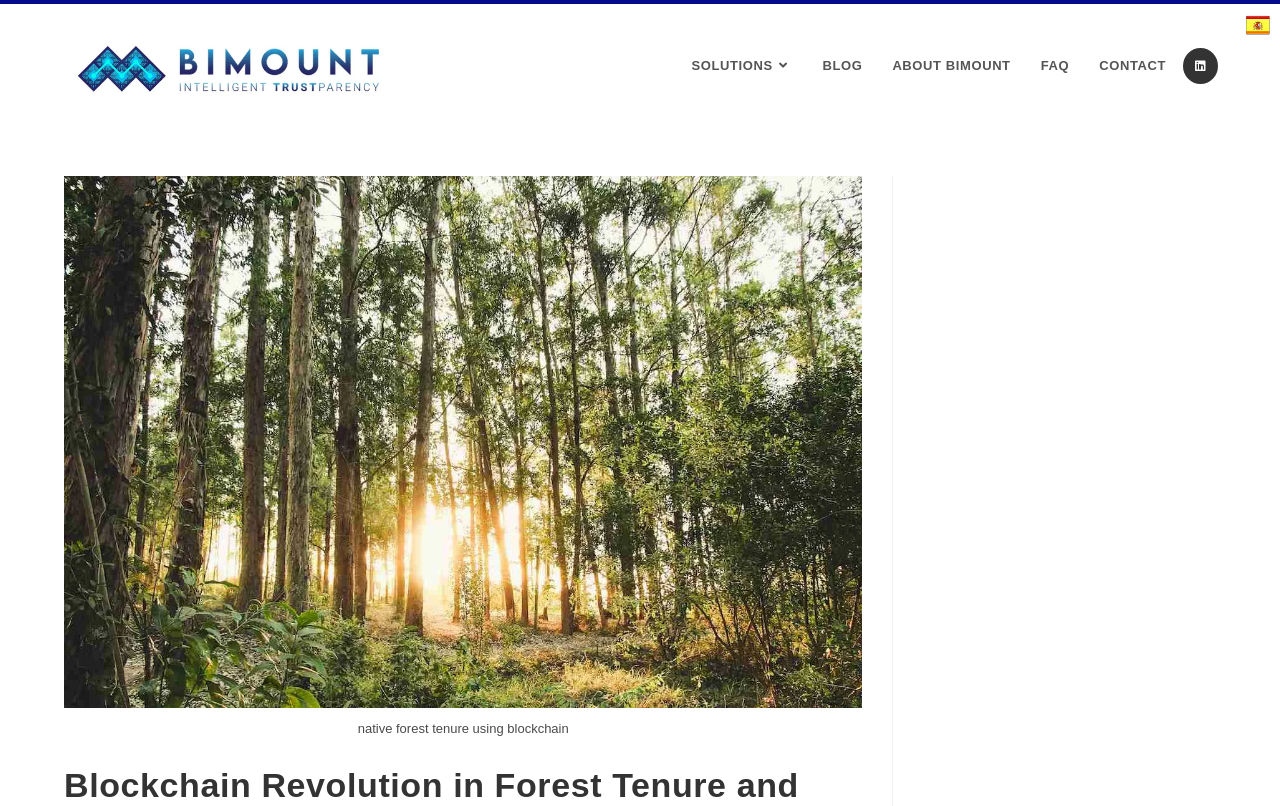Please find the bounding box for the UI element described by: "FAQ".

[0.801, 0.012, 0.847, 0.15]